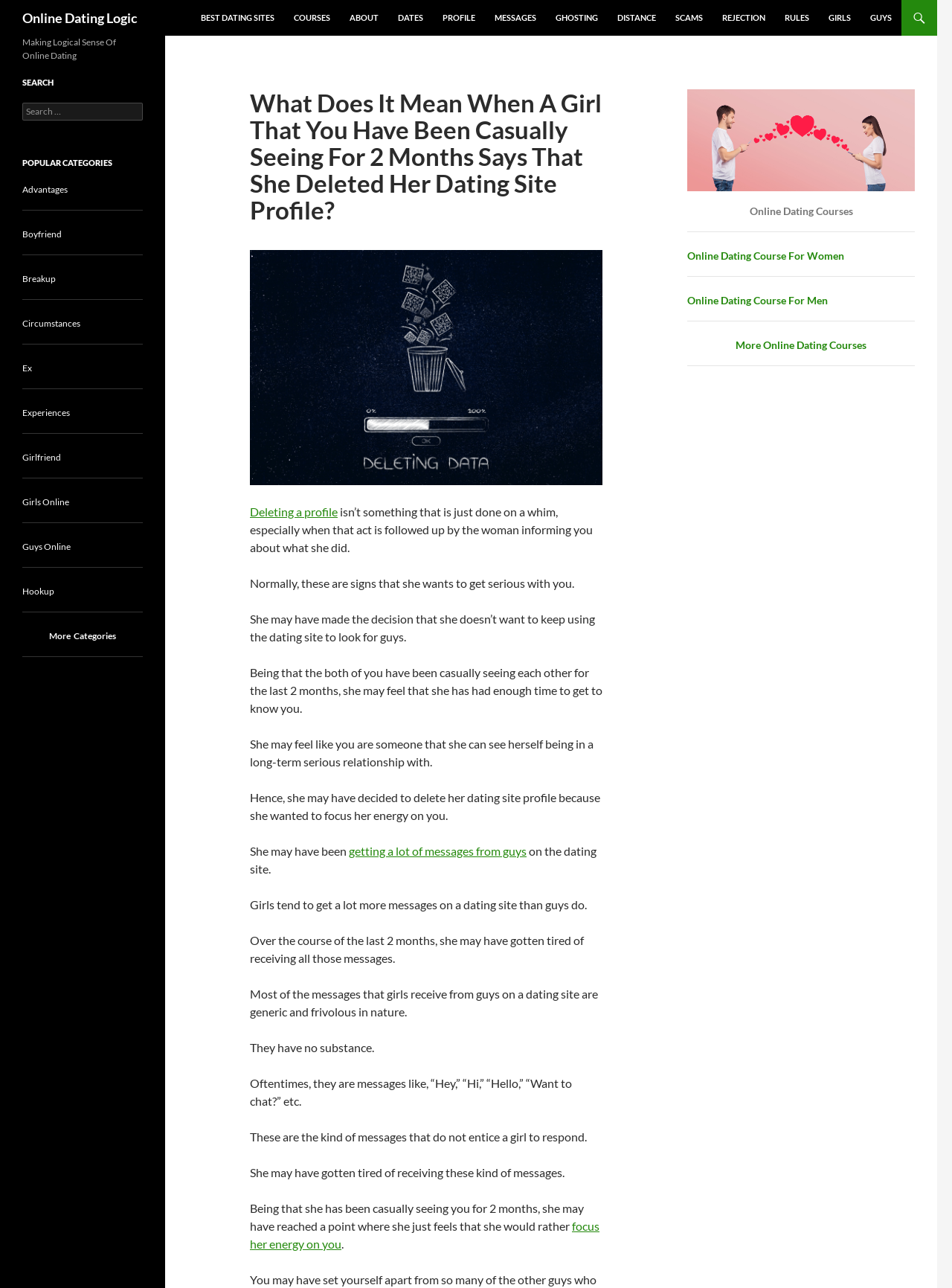Please give a short response to the question using one word or a phrase:
What is the tone of the webpage content?

Informative